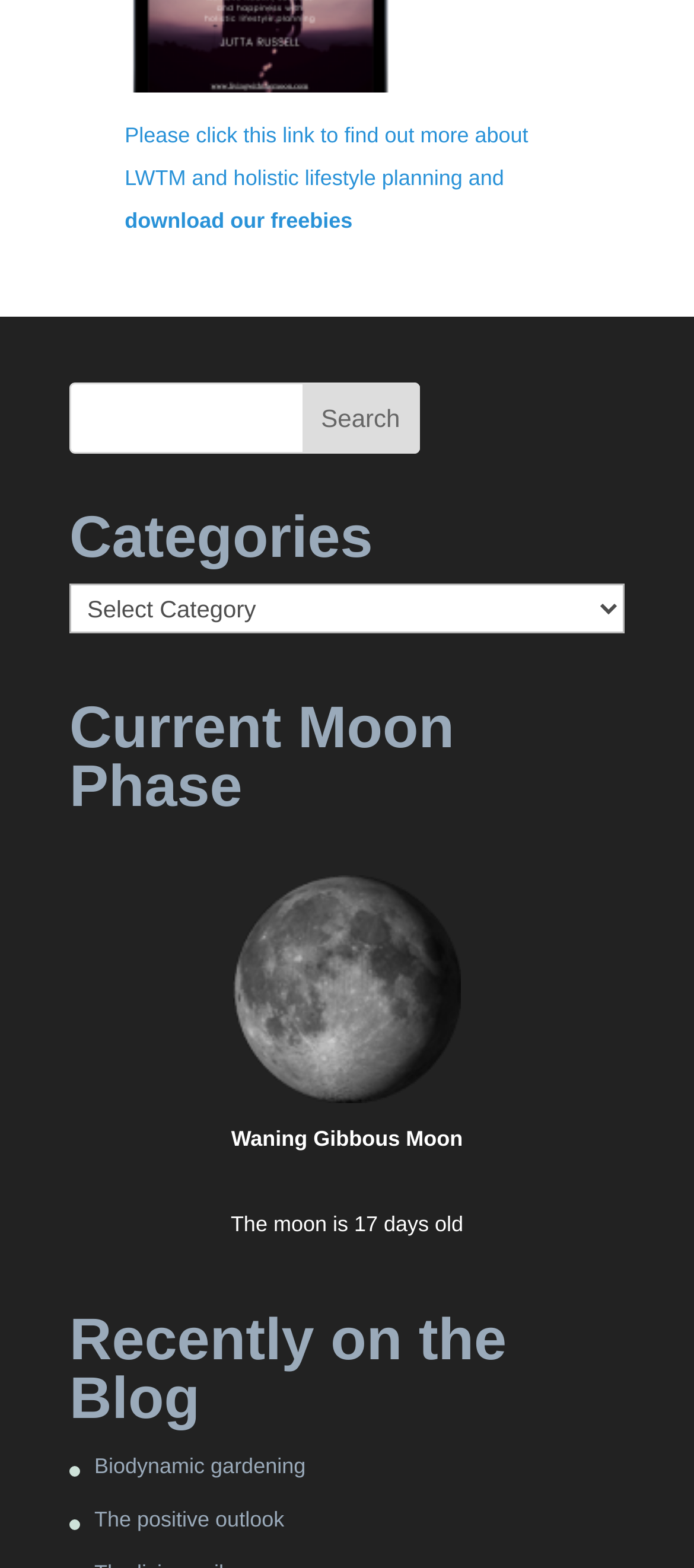Is the search box required?
Answer with a single word or short phrase according to what you see in the image.

No